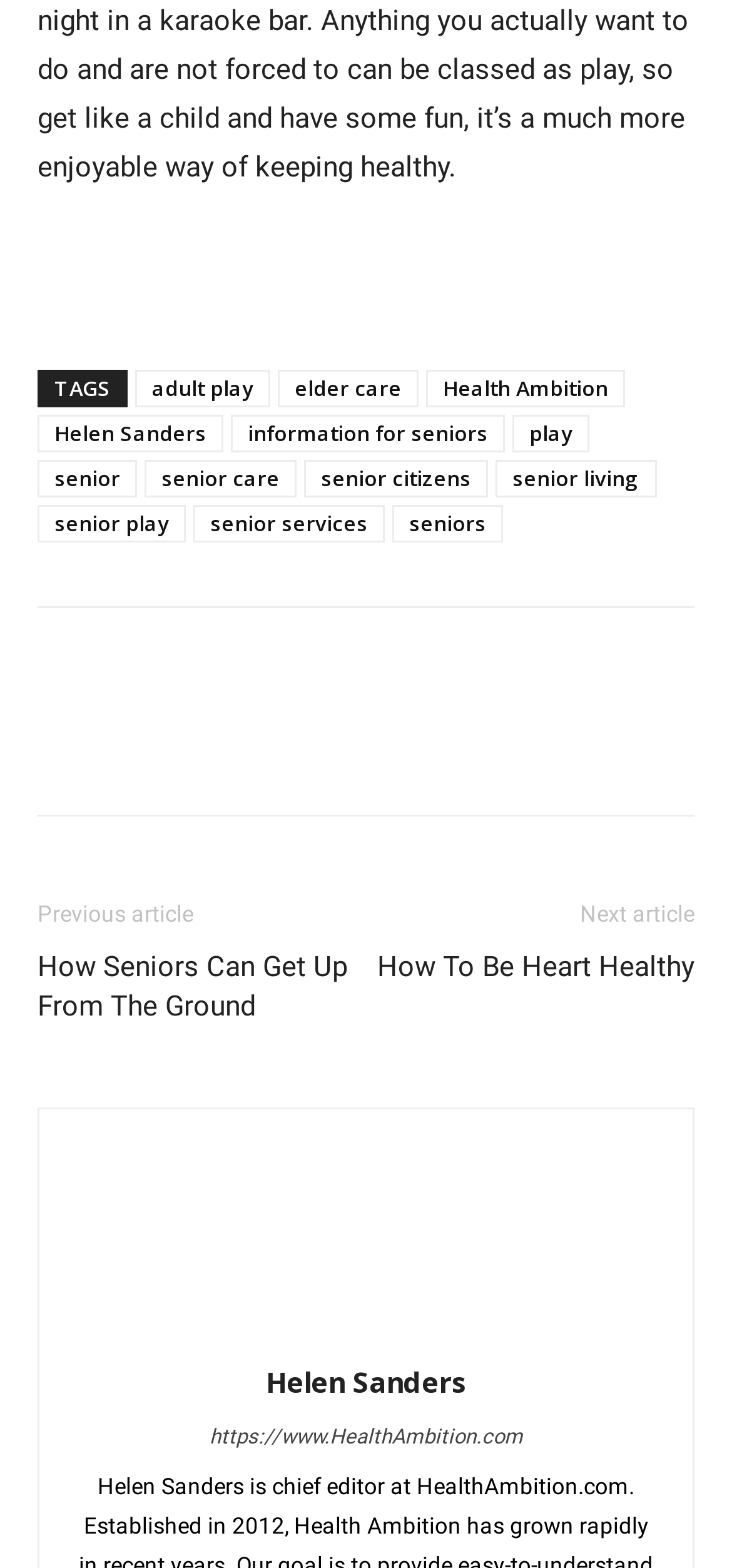What is the author of the article?
Ensure your answer is thorough and detailed.

The author of the article is Helen Sanders because there is a link 'Helen Sanders' below the author photo, and the image description also mentions 'Helen Sanders'.